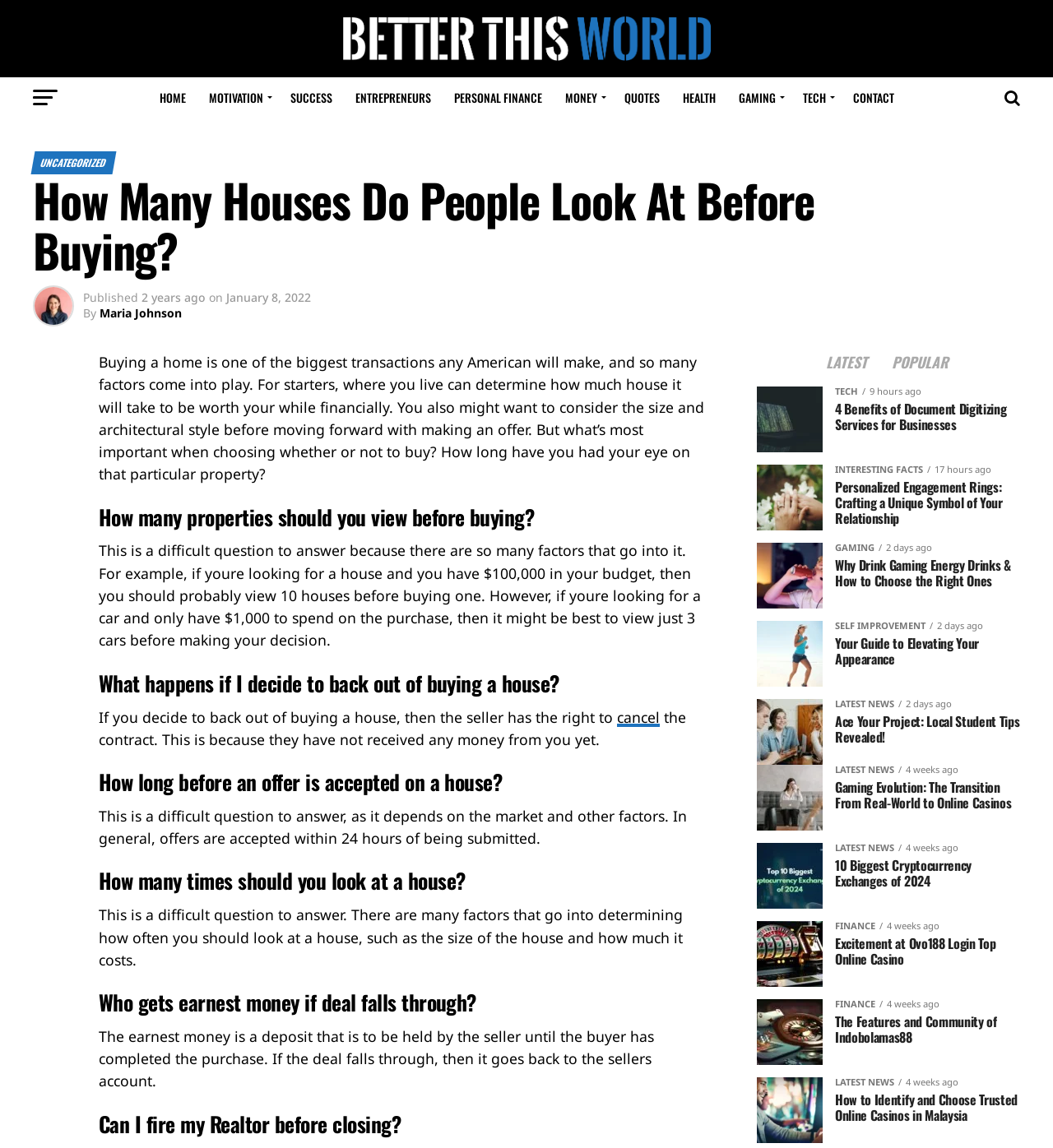Can you find and provide the main heading text of this webpage?

How Many Houses Do People Look At Before Buying?